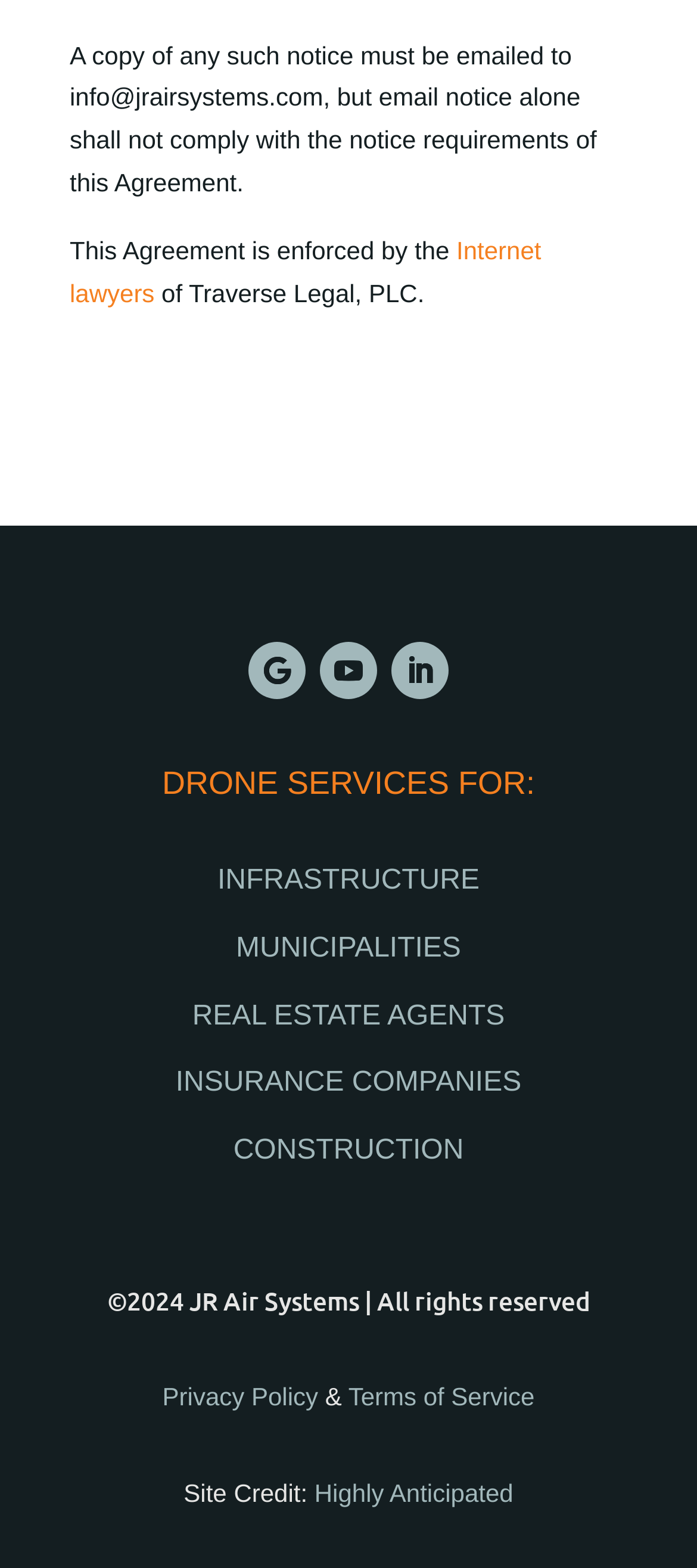Can you determine the bounding box coordinates of the area that needs to be clicked to fulfill the following instruction: "Explore Highly Anticipated"?

[0.451, 0.942, 0.736, 0.961]